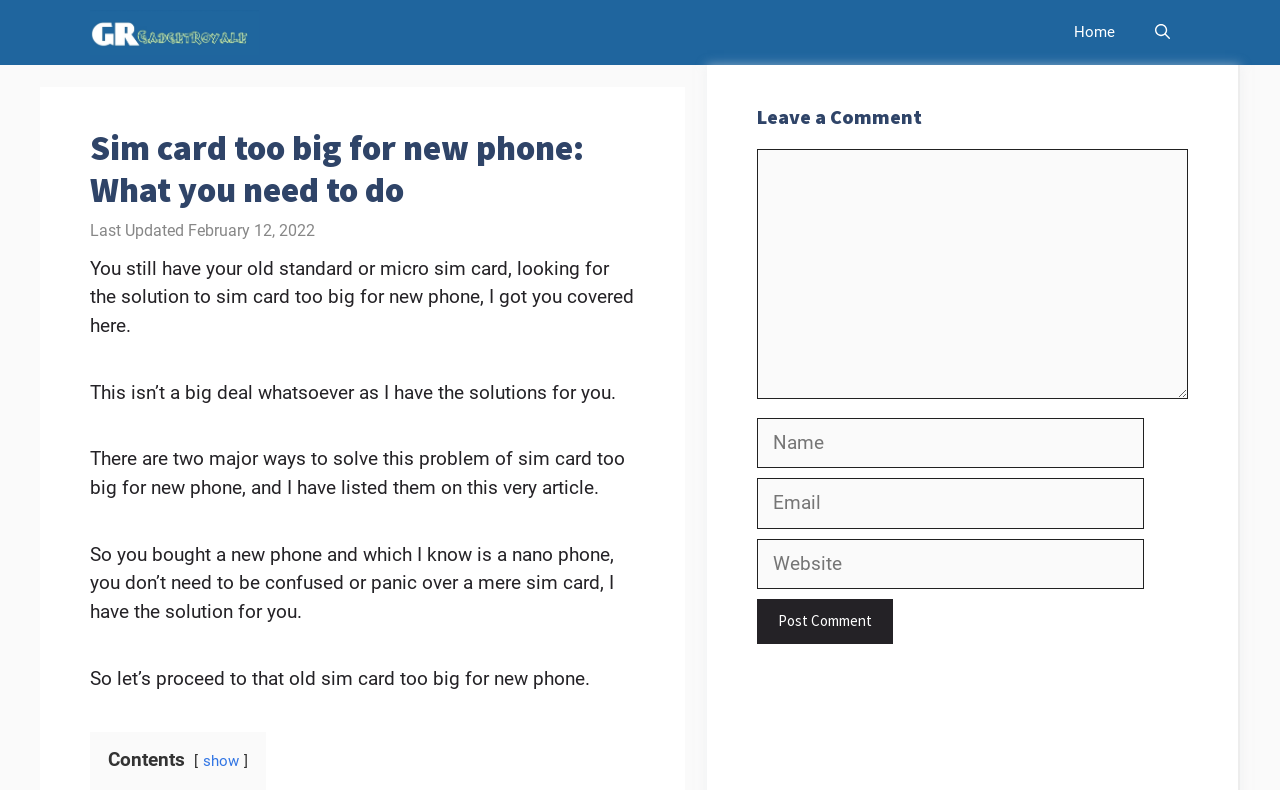Can you find the bounding box coordinates for the element that needs to be clicked to execute this instruction: "Click the 'Post Comment' button"? The coordinates should be given as four float numbers between 0 and 1, i.e., [left, top, right, bottom].

[0.592, 0.758, 0.698, 0.815]